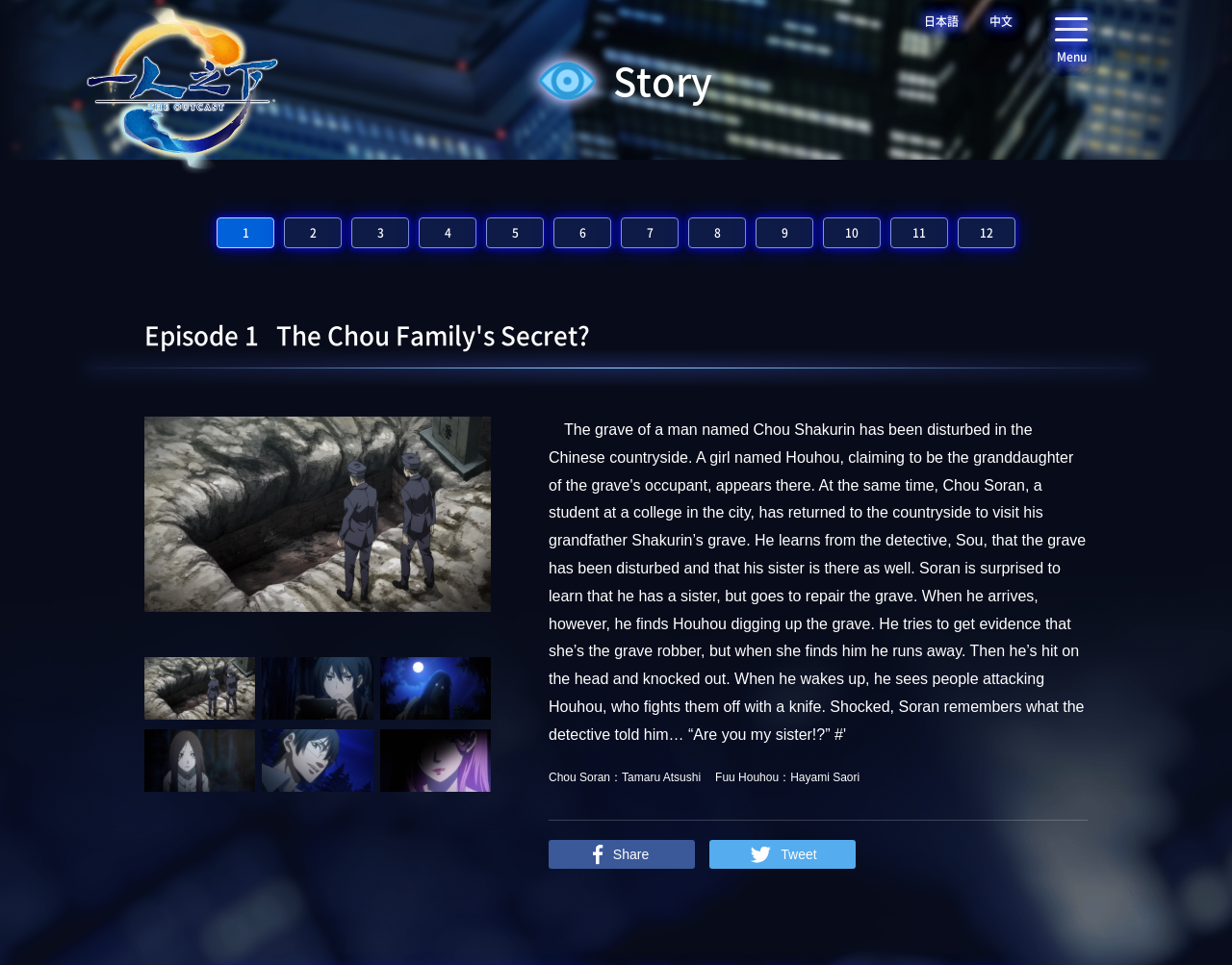Write a detailed summary of the webpage.

This webpage is the official website for the TV anime "一人之下 the outcast". At the top left, there is a logo image of the anime, accompanied by a link to the anime's title. On the top right, there are three language options: Japanese, Chinese, and a "Menu" link.

Below the language options, there is a section with a heading "Story" and a series of links labeled from "1" to "12", which likely represent episode numbers. 

Further down, there is a prominent section with a heading "Episode 1" and a subtitle "The Chou Family's Secret?". This section features an image and several links to the same image, possibly representing different scenes or screenshots from the episode.

To the right of the episode section, there are two description lists, each containing a character's name and their respective voice actor. The first list has the character "Chou Soran" voiced by "Tamaru Atsushi", and the second list has the character "Fuu Houhou" voiced by "Hayami Saori".

At the bottom of the page, there are two social media links, "Share" and "Tweet", allowing users to share the content on their social media platforms.